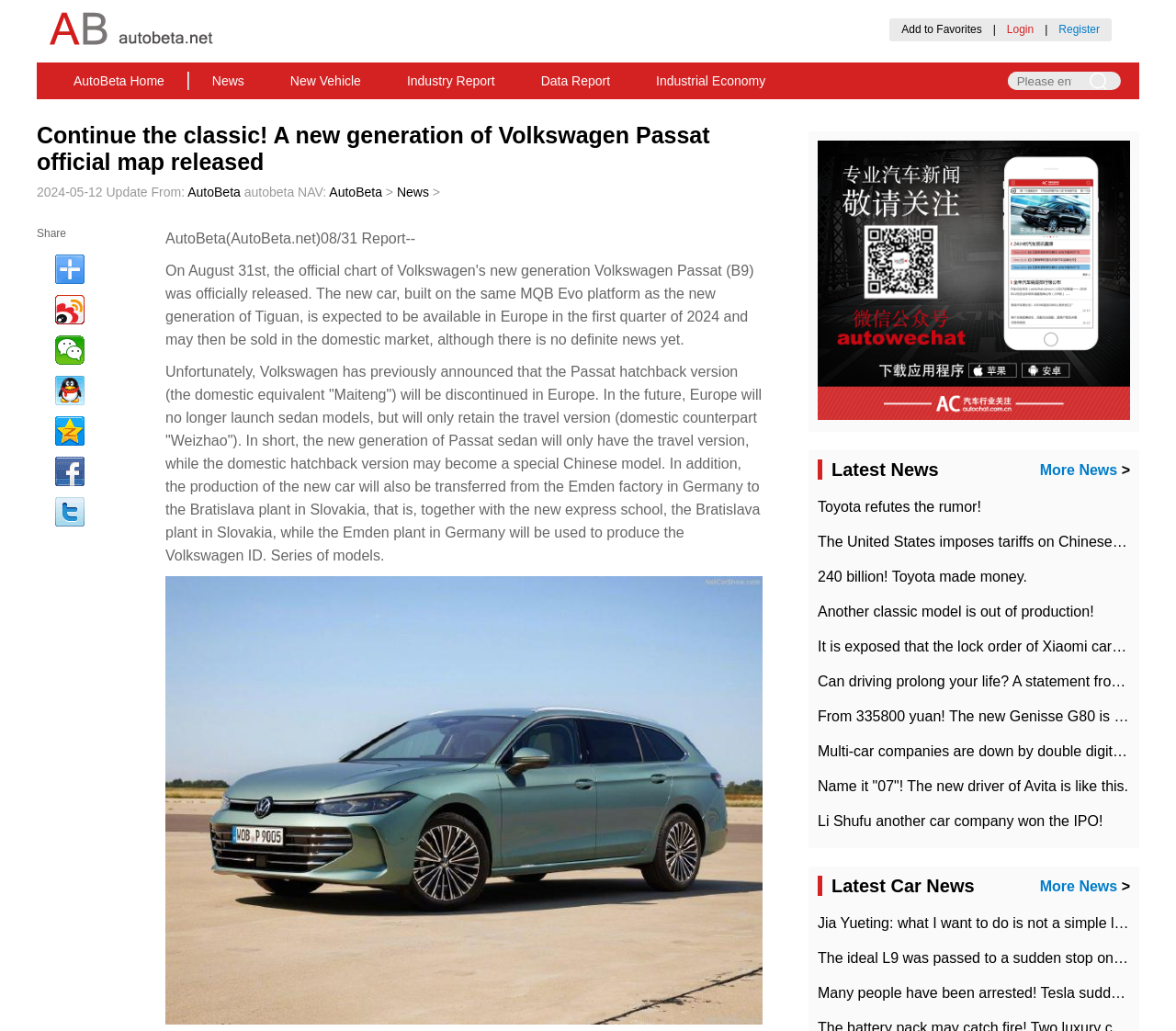Please provide the bounding box coordinates in the format (top-left x, top-left y, bottom-right x, bottom-right y). Remember, all values are floating point numbers between 0 and 1. What is the bounding box coordinate of the region described as: AutoBeta

[0.16, 0.179, 0.205, 0.193]